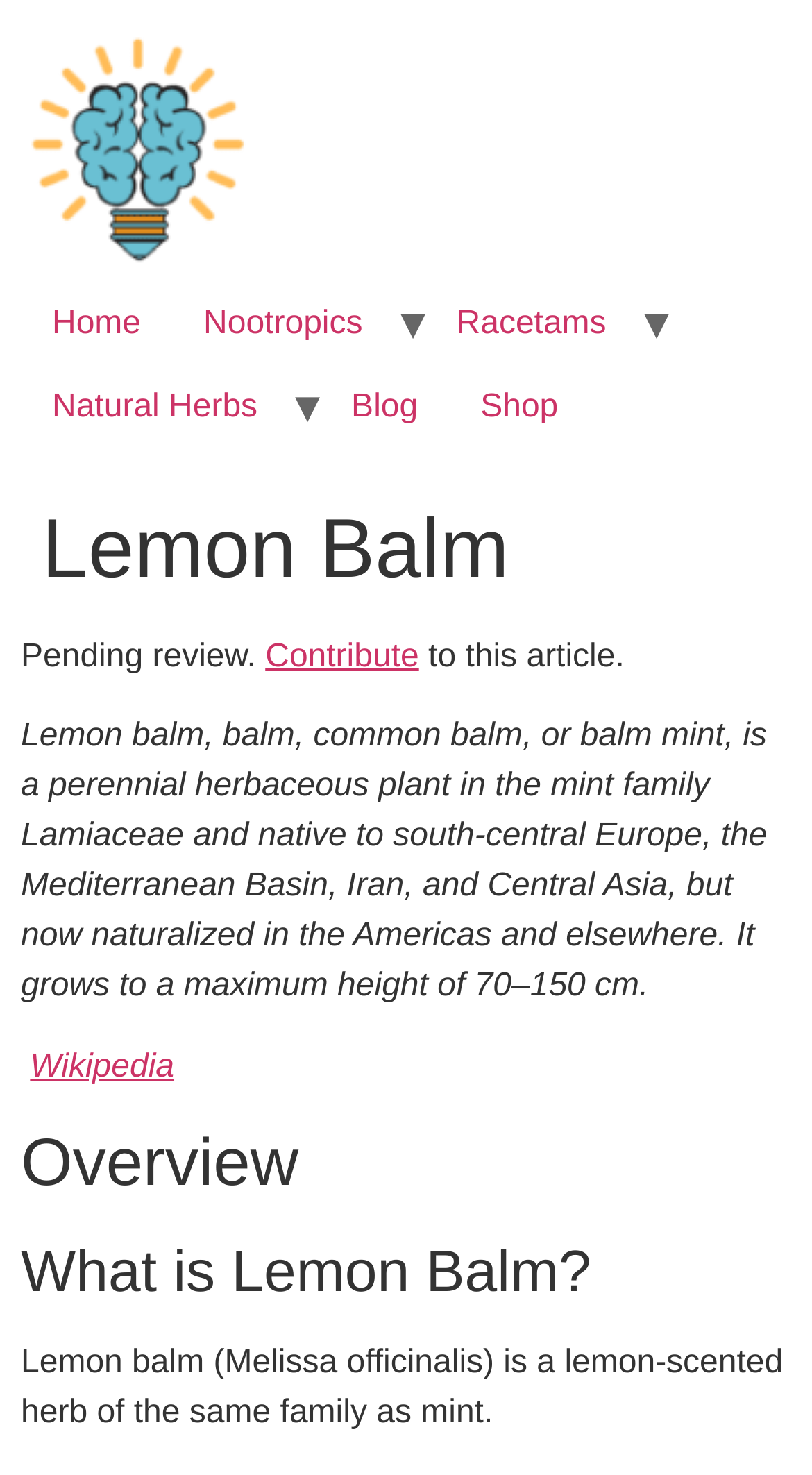Identify the bounding box coordinates of the element that should be clicked to fulfill this task: "visit the Nootropics page". The coordinates should be provided as four float numbers between 0 and 1, i.e., [left, top, right, bottom].

[0.212, 0.192, 0.485, 0.248]